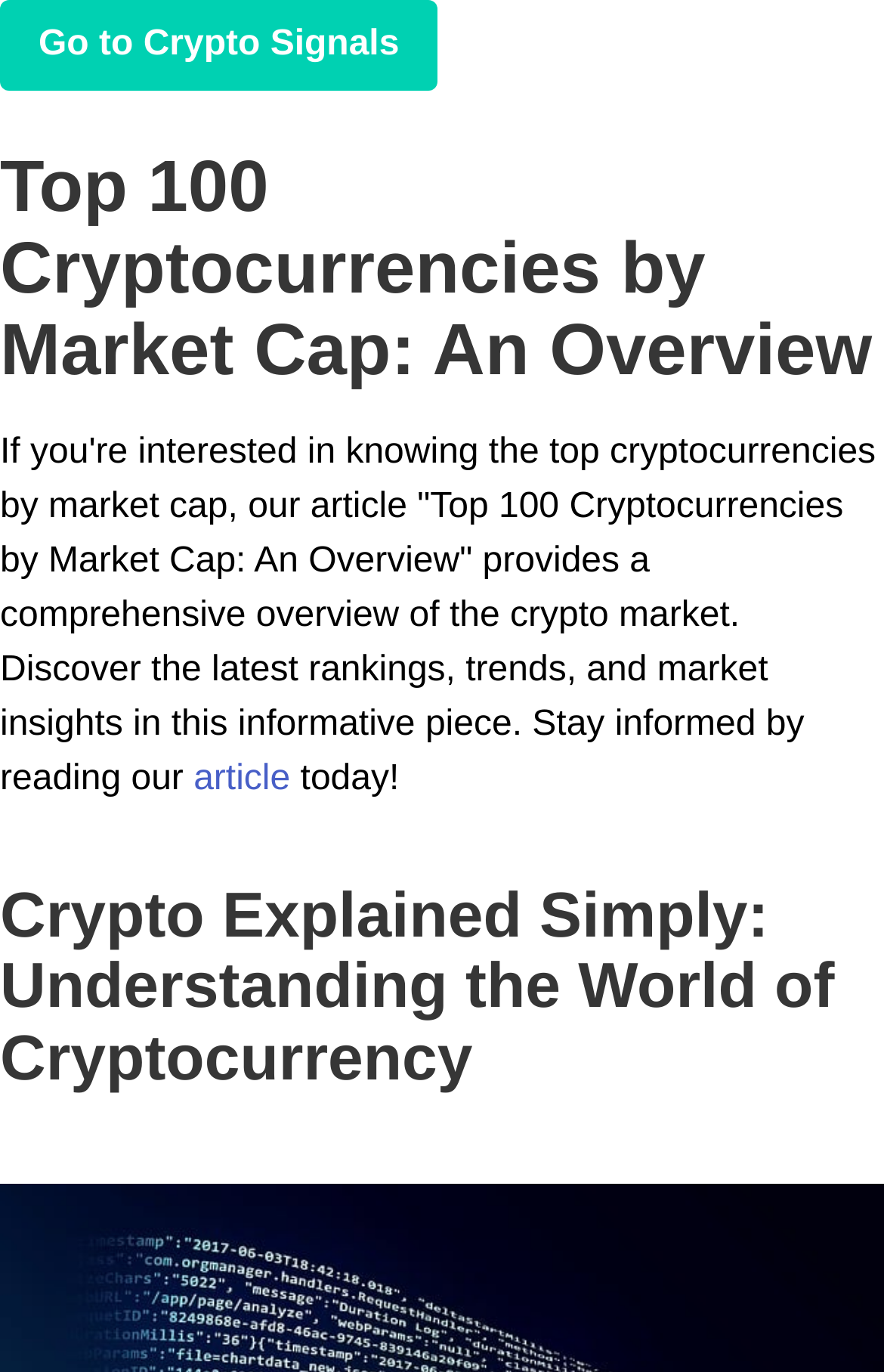Determine the bounding box coordinates for the UI element described. Format the coordinates as (top-left x, top-left y, bottom-right x, bottom-right y) and ensure all values are between 0 and 1. Element description: Main Menu

None